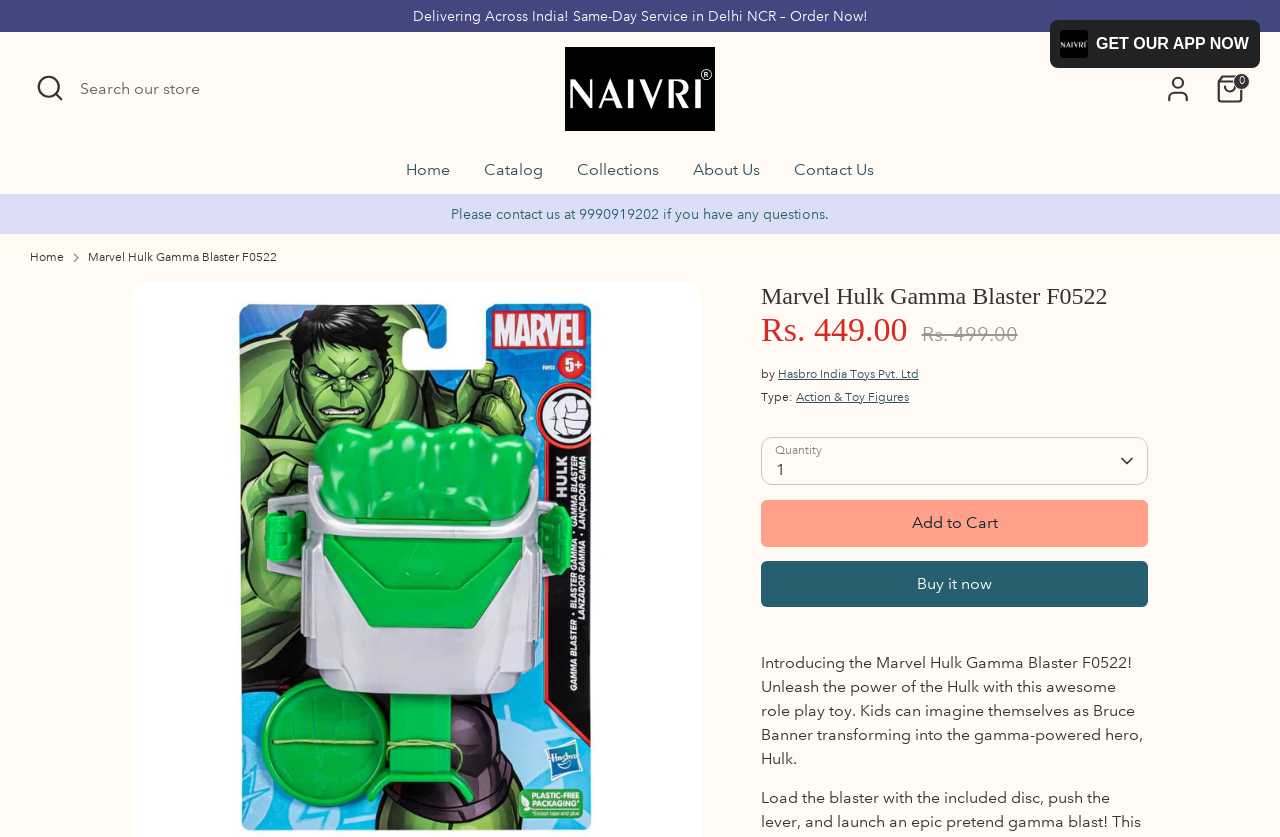Please answer the following question using a single word or phrase: 
What is the type of the Marvel Hulk Gamma Blaster F0522?

Action & Toy Figures